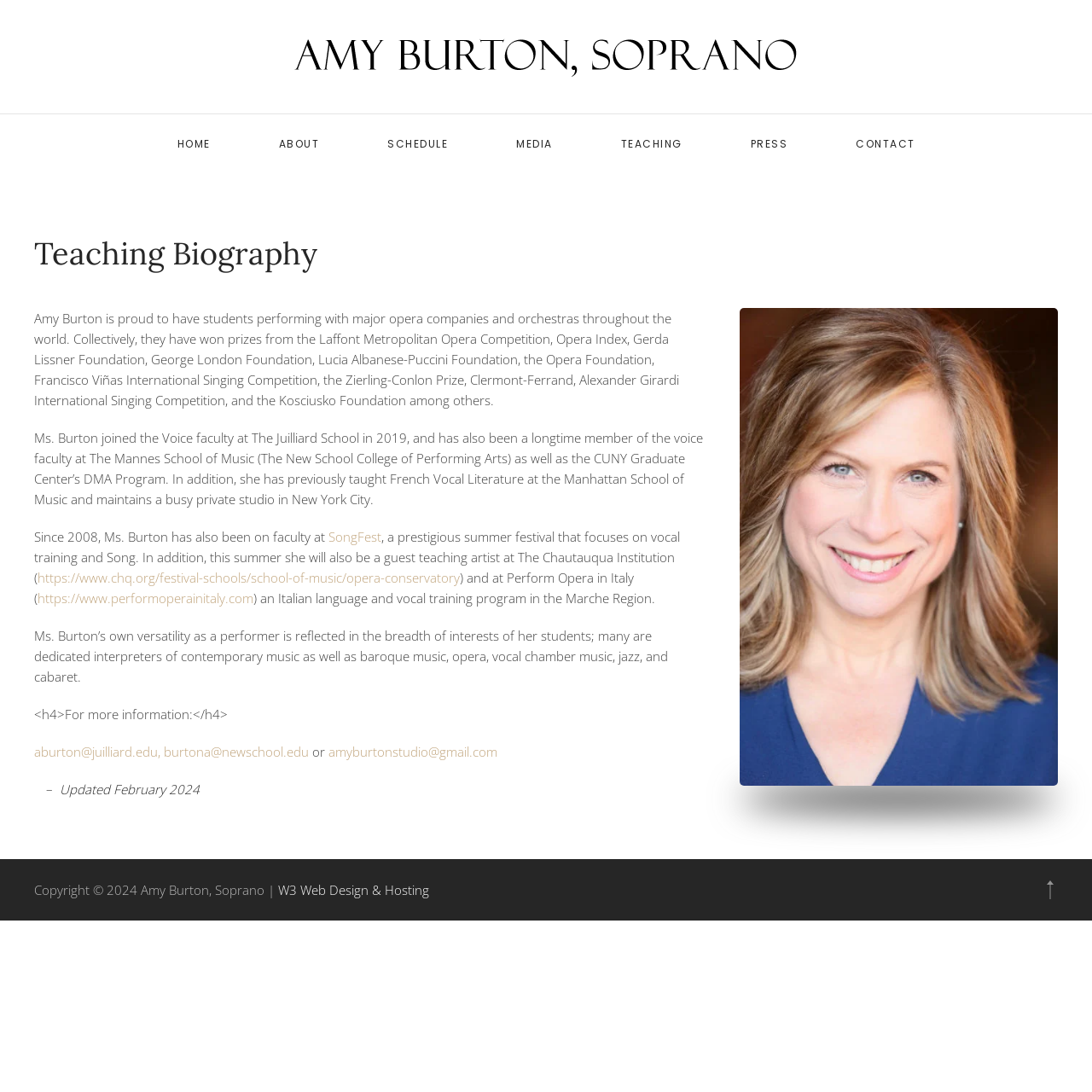Given the element description "W3 Web Design & Hosting" in the screenshot, predict the bounding box coordinates of that UI element.

[0.255, 0.807, 0.393, 0.822]